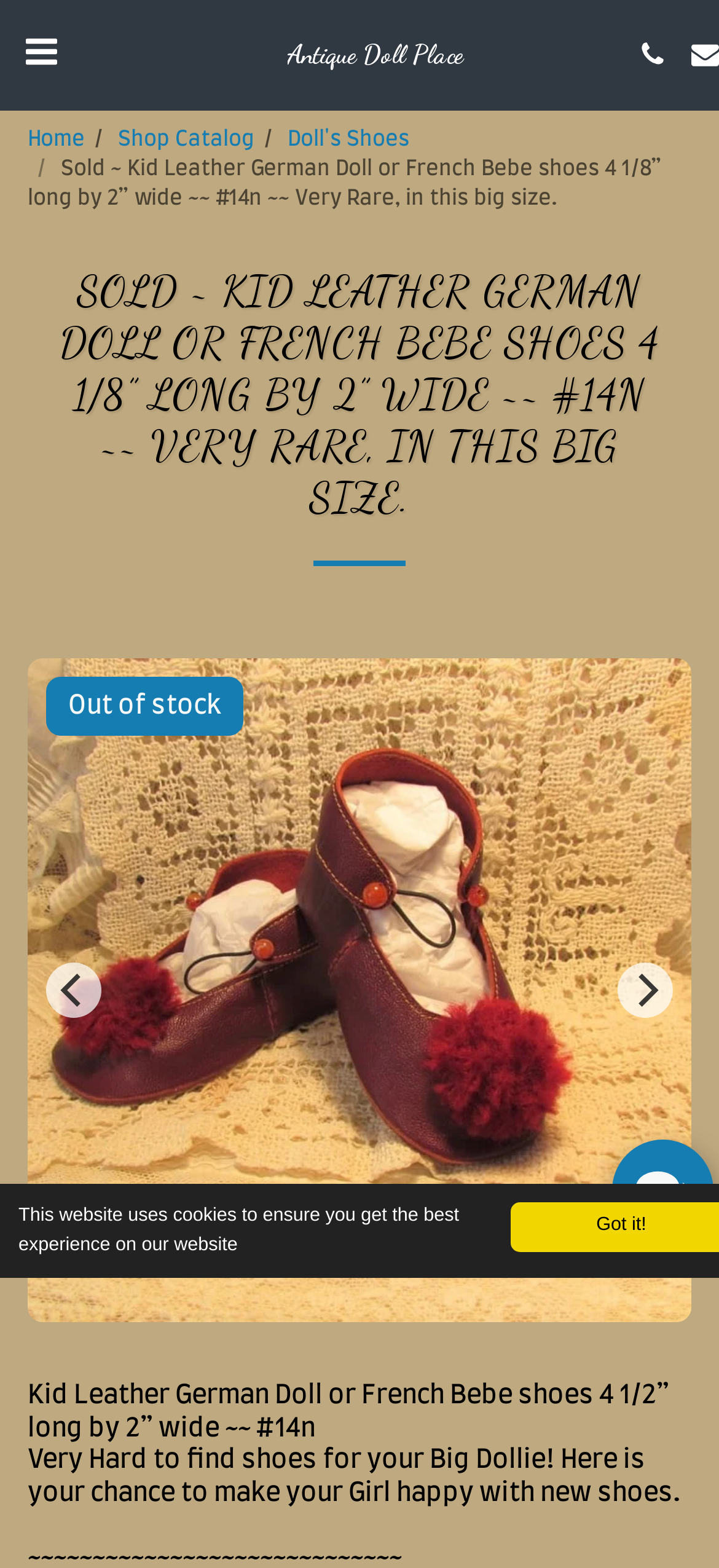Identify the bounding box for the described UI element. Provide the coordinates in (top-left x, top-left y, bottom-right x, bottom-right y) format with values ranging from 0 to 1: Doll's Shoes

[0.4, 0.082, 0.569, 0.095]